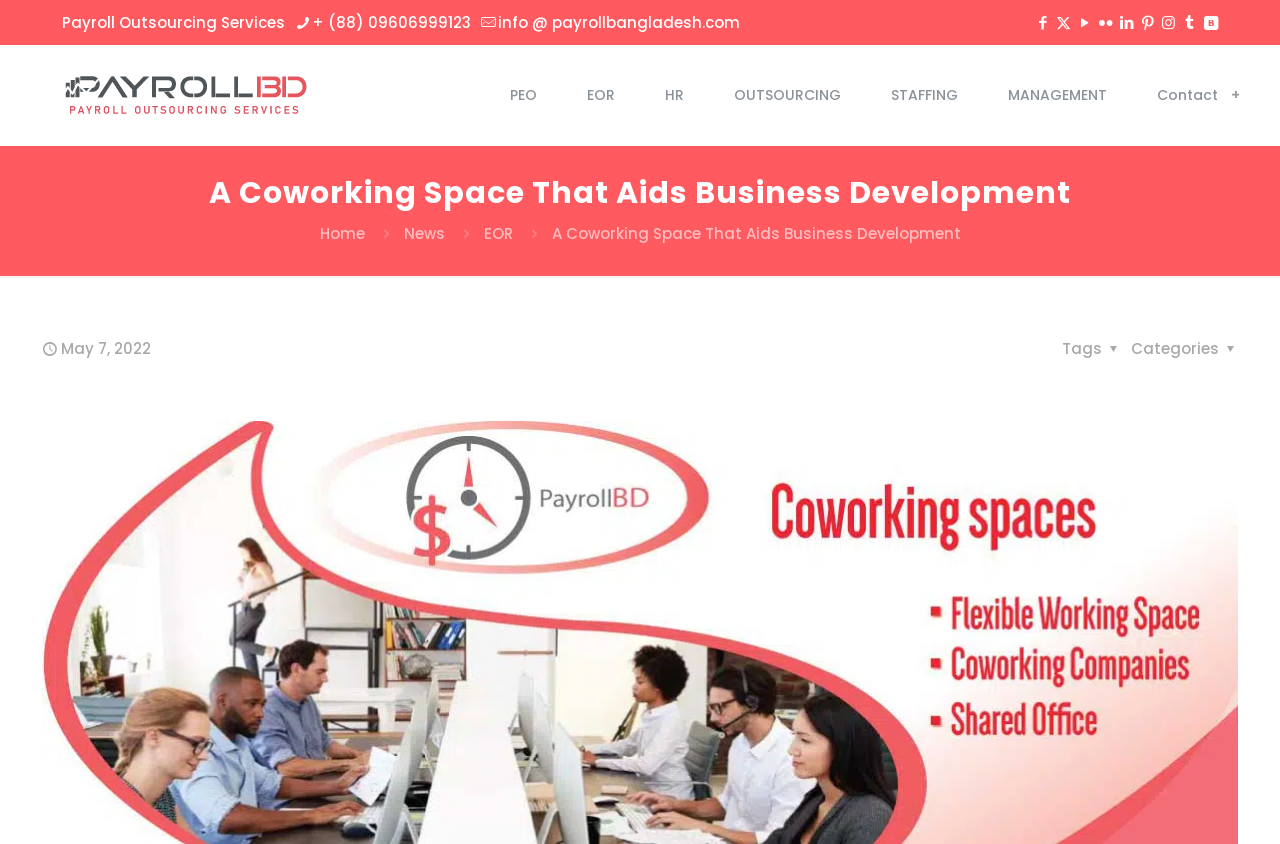Carefully examine the image and provide an in-depth answer to the question: What is the phone number of the coworking space?

I found the phone number by looking at the contact details section in the banner, where it is listed as '+ (88) 09606999123'.